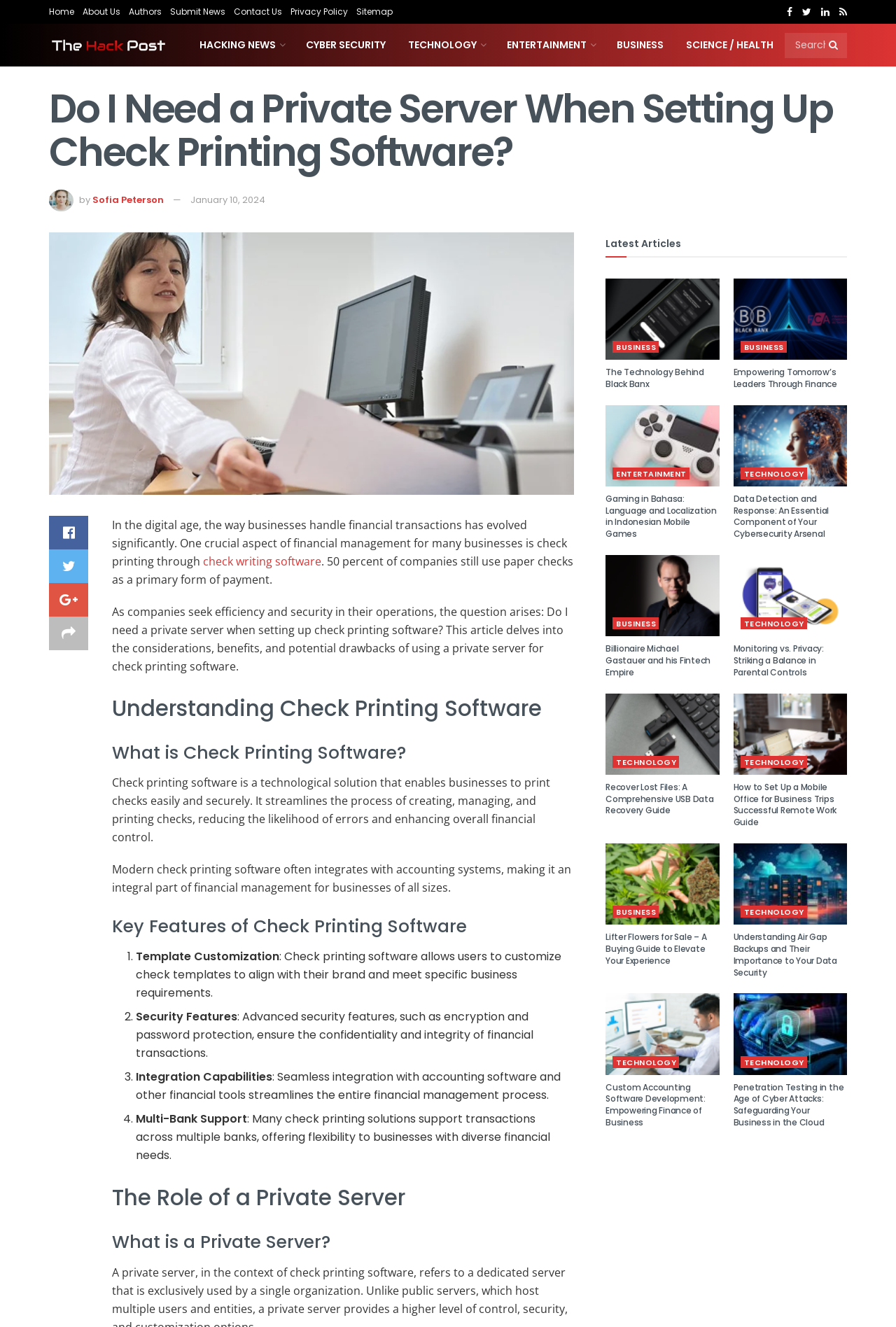Please specify the bounding box coordinates of the clickable section necessary to execute the following command: "Read the article 'Do I Need a Private Server When Setting Up Check Printing Software?'".

[0.055, 0.175, 0.641, 0.373]